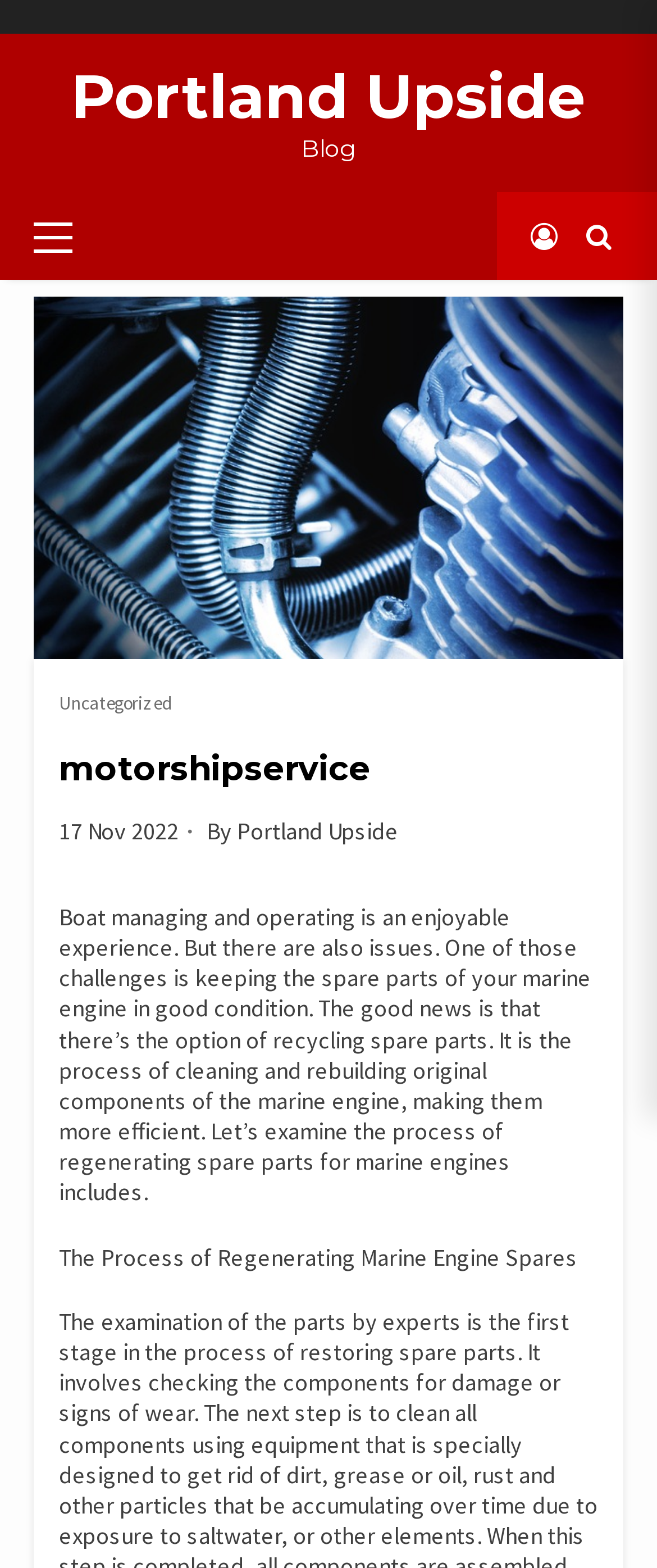Answer the question using only one word or a concise phrase: What is the name of the website?

Portland Upside